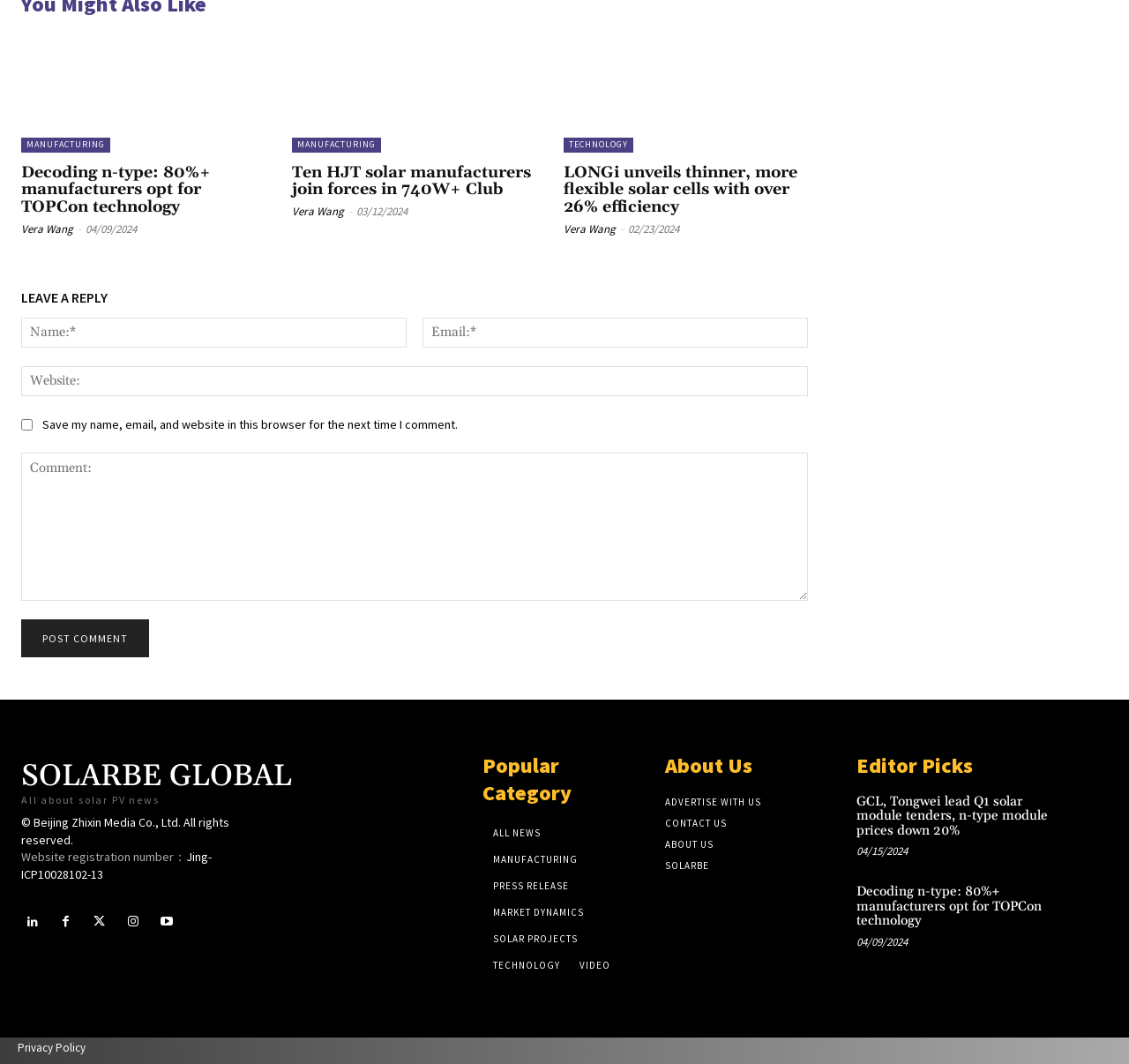Find the bounding box coordinates of the element I should click to carry out the following instruction: "Click on the 'TECHNOLOGY' link".

[0.499, 0.129, 0.561, 0.143]